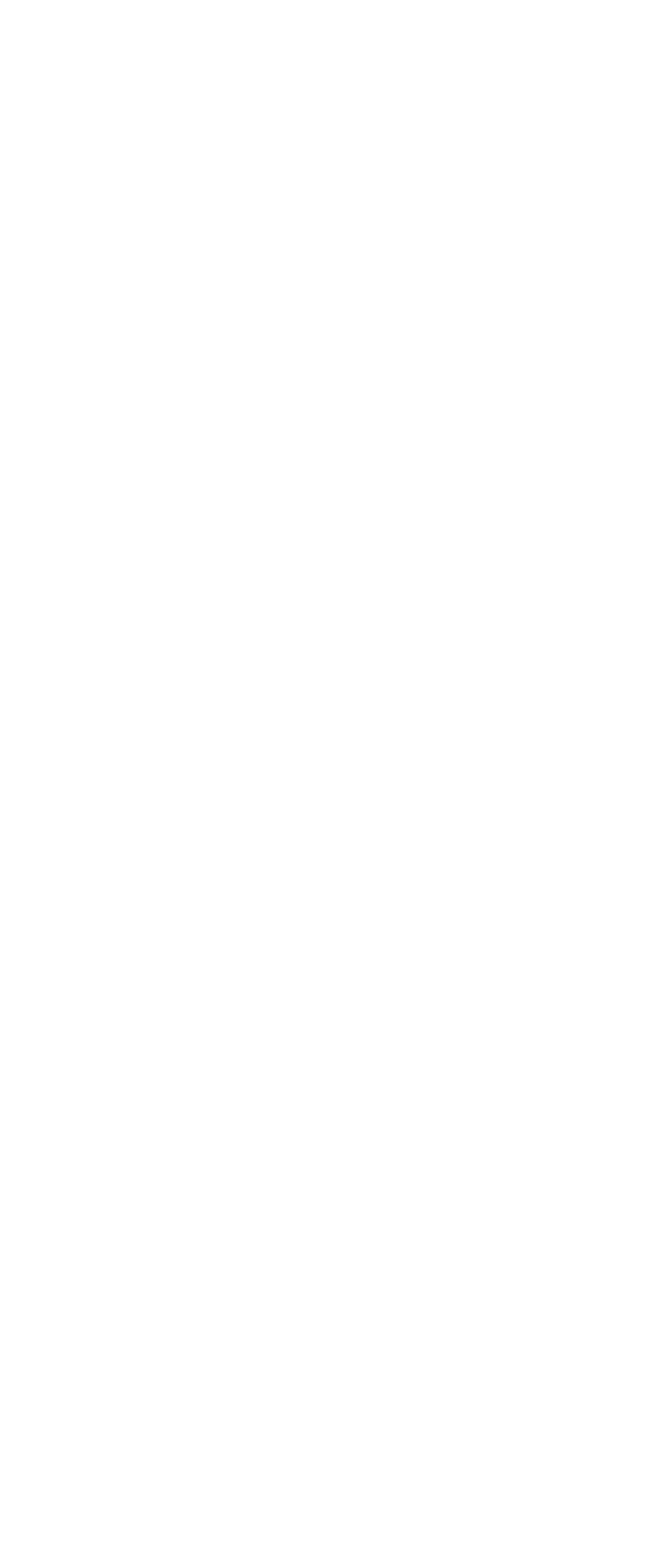What is the purpose of the textboxes?
Based on the screenshot, answer the question with a single word or phrase.

To input contact information